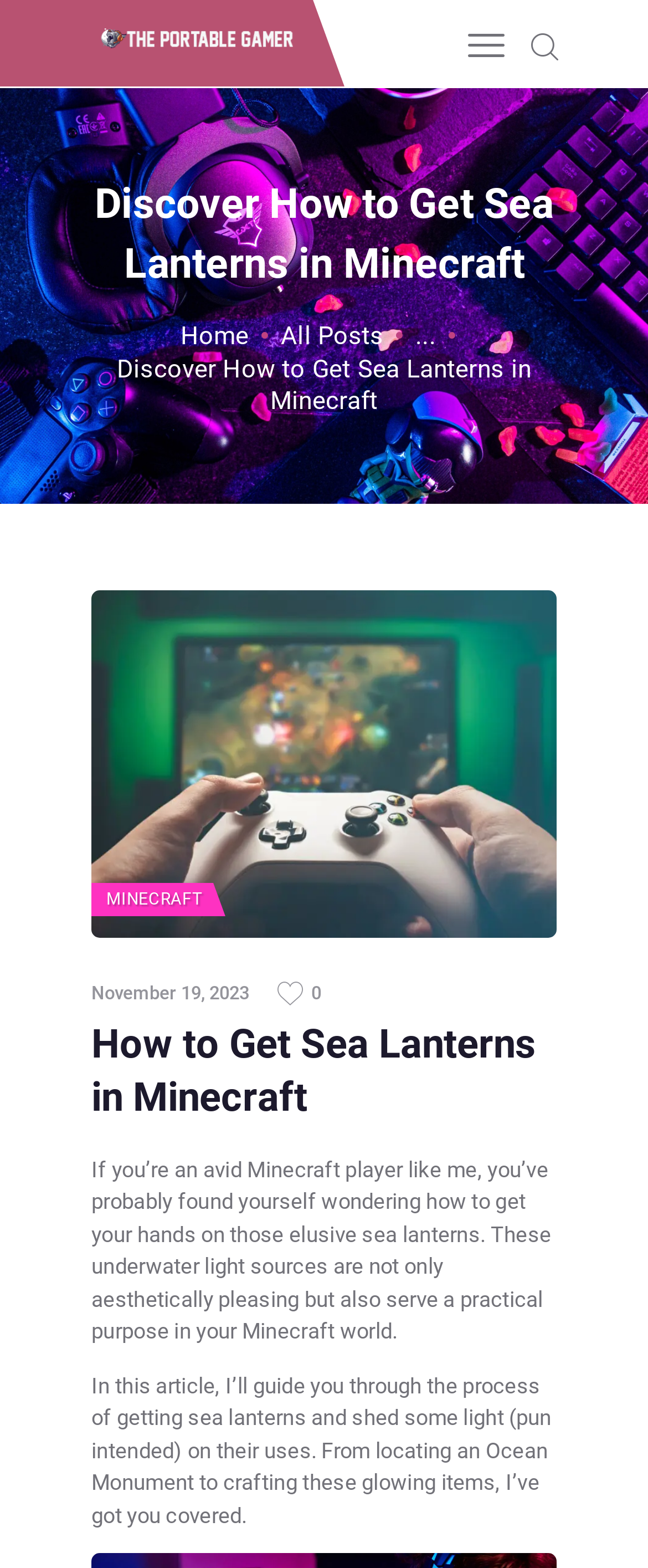Using floating point numbers between 0 and 1, provide the bounding box coordinates in the format (top-left x, top-left y, bottom-right x, bottom-right y). Locate the UI element described here: PC Gone Mad

[0.141, 0.218, 0.859, 0.249]